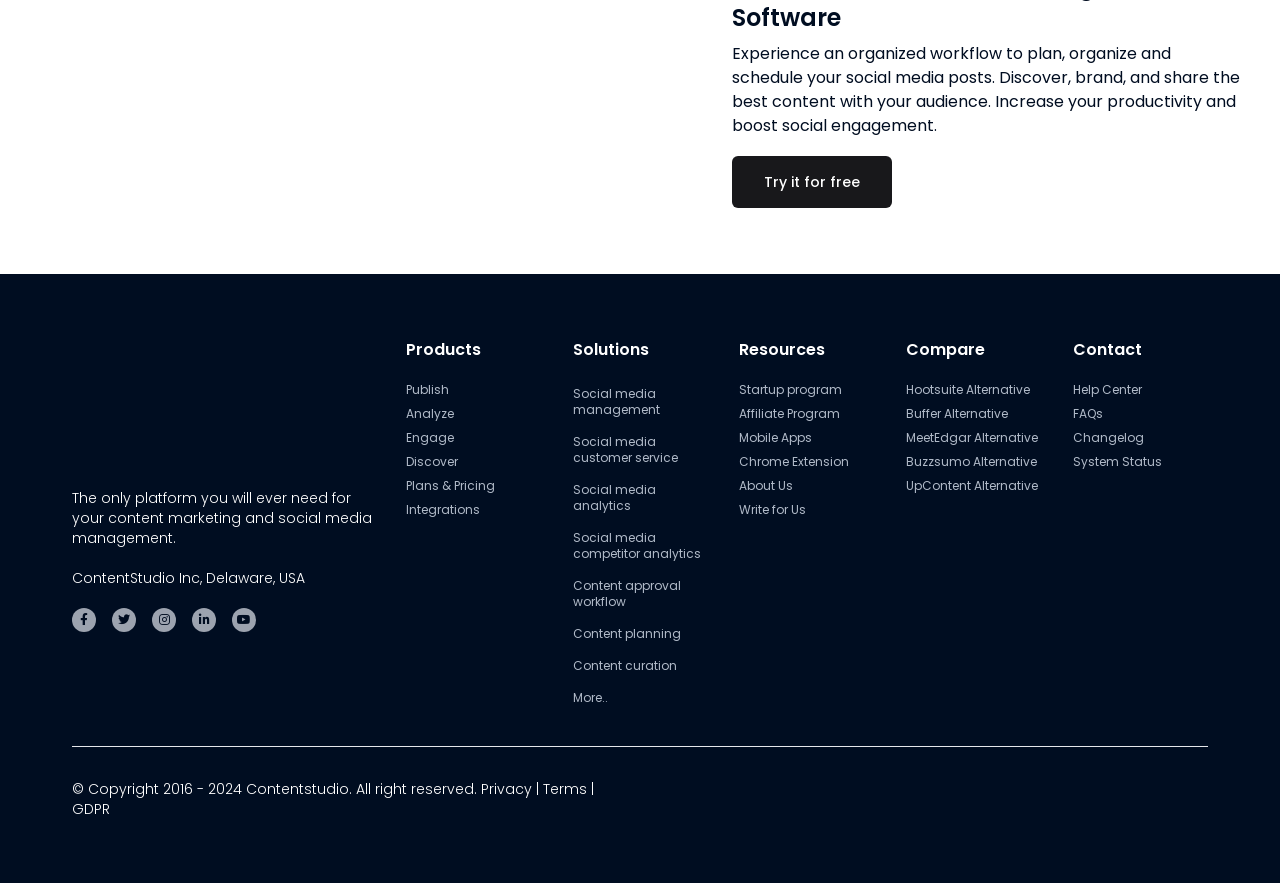Can you find the bounding box coordinates for the element to click on to achieve the instruction: "Get Help from the Help Center"?

[0.838, 0.431, 0.892, 0.451]